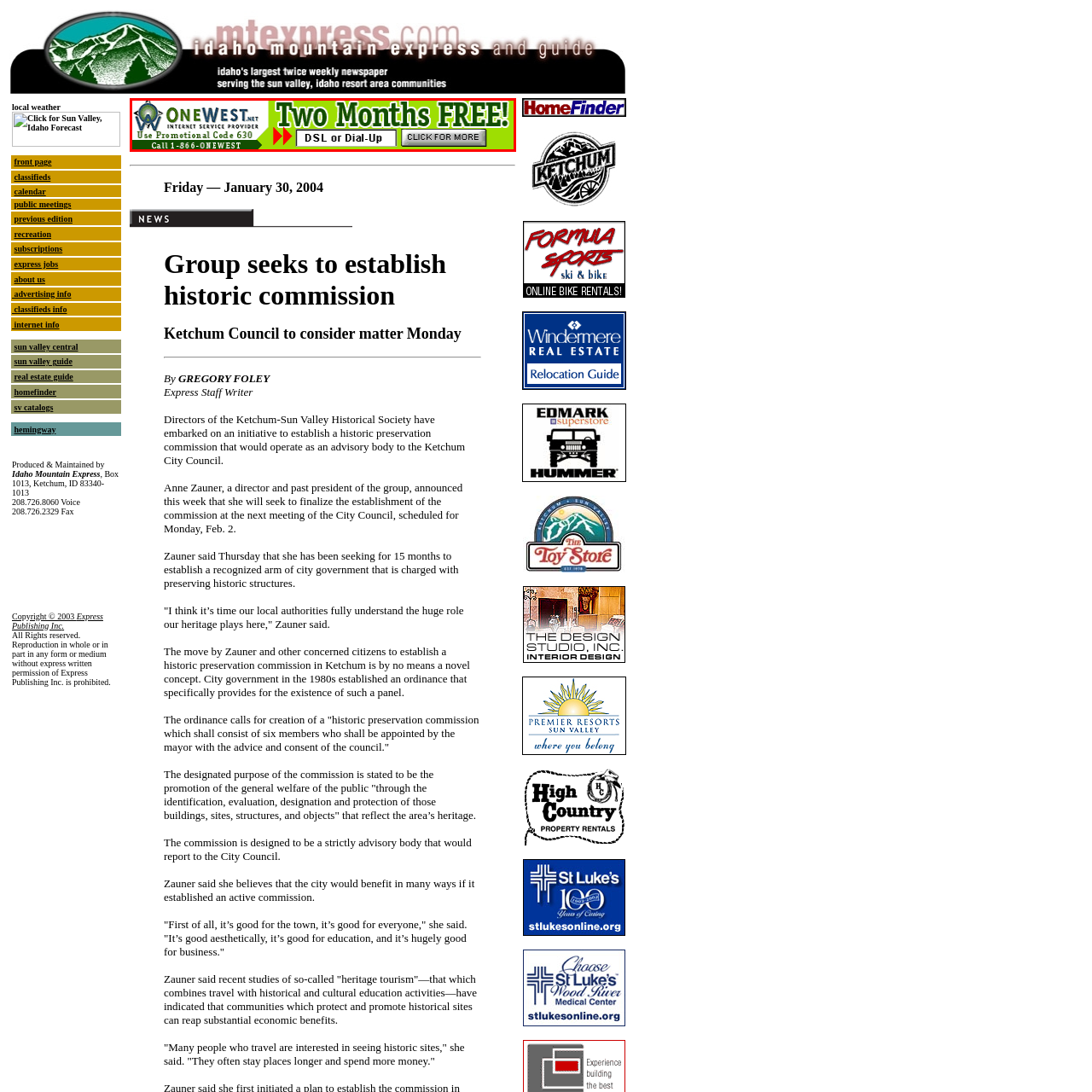Create an extensive caption describing the content of the image outlined in red.

The image is an advertisement for OneWest Internet Service Provider, prominently featuring a bold and attention-catching offer of "Two Months FREE!" highlighted in bright yellow and green colors. The promotional message encourages potential customers to use the promotional code 630 when signing up for service, indicating options for DSL or Dial-Up internet. Additionally, the ad encourages viewers to "CLICK FOR MORE," suggesting further information is available by following the link. At the bottom of the ad, there's a phone number, 1-866-ONEWEST, for customer inquiries or support, enhancing accessibility for those interested in the offer.